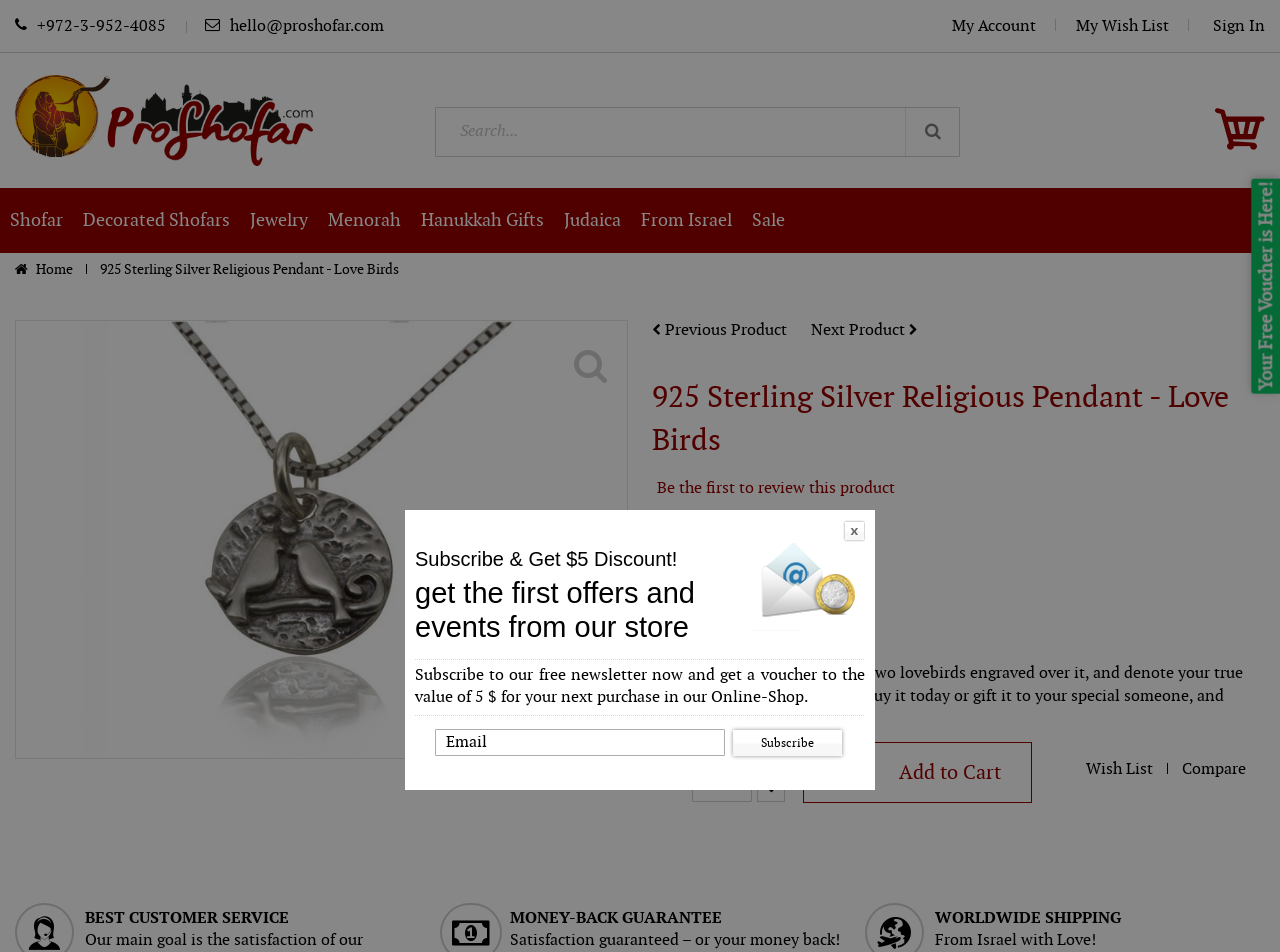Identify the bounding box for the described UI element: "Leave a Comment".

None